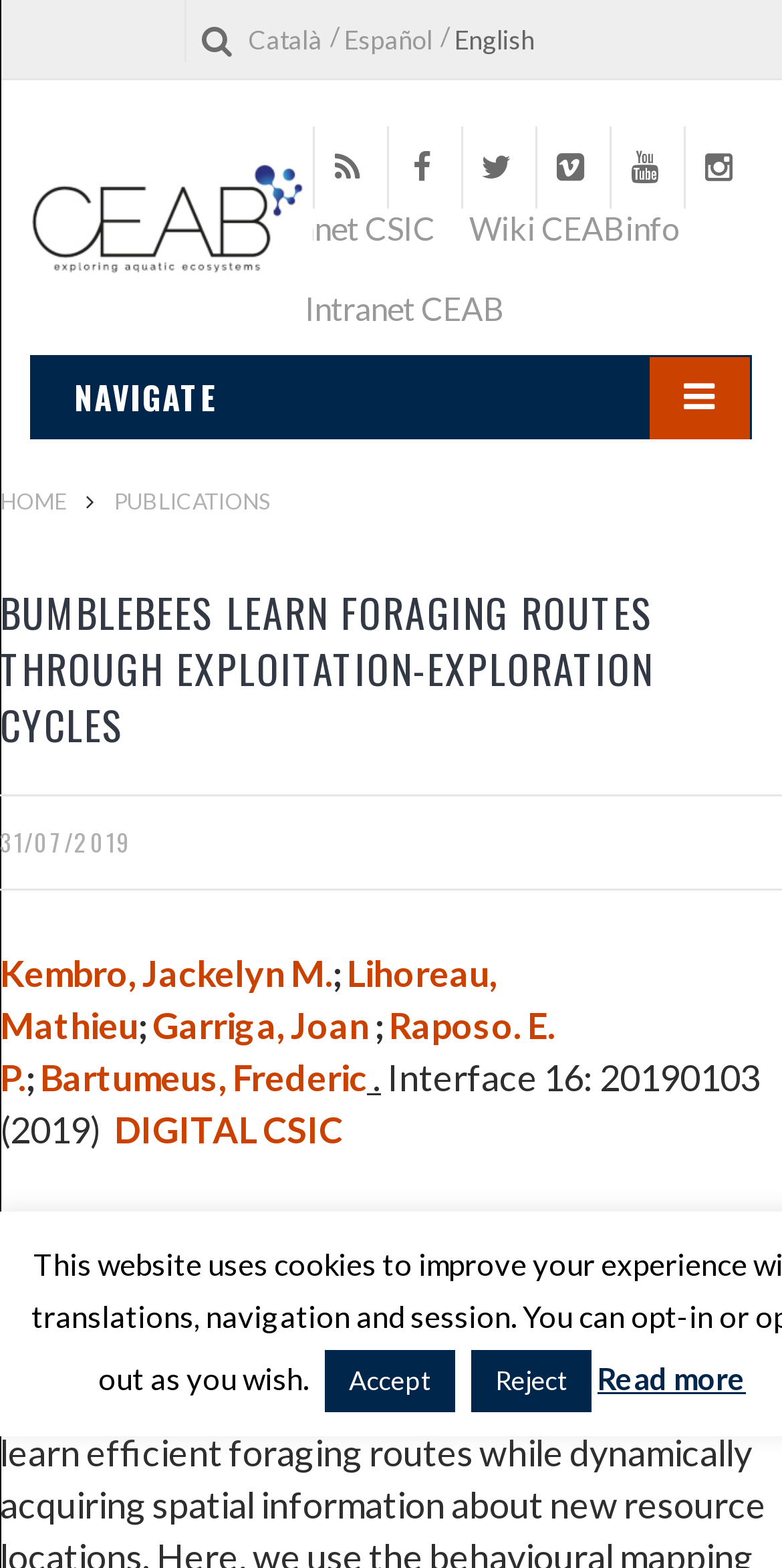Using details from the image, please answer the following question comprehensively:
How many social media links are there?

I counted the number of social media links by looking at the links with icons, which are Facebook, Twitter, Vimeo, Youtube, Instagram, and RSS.